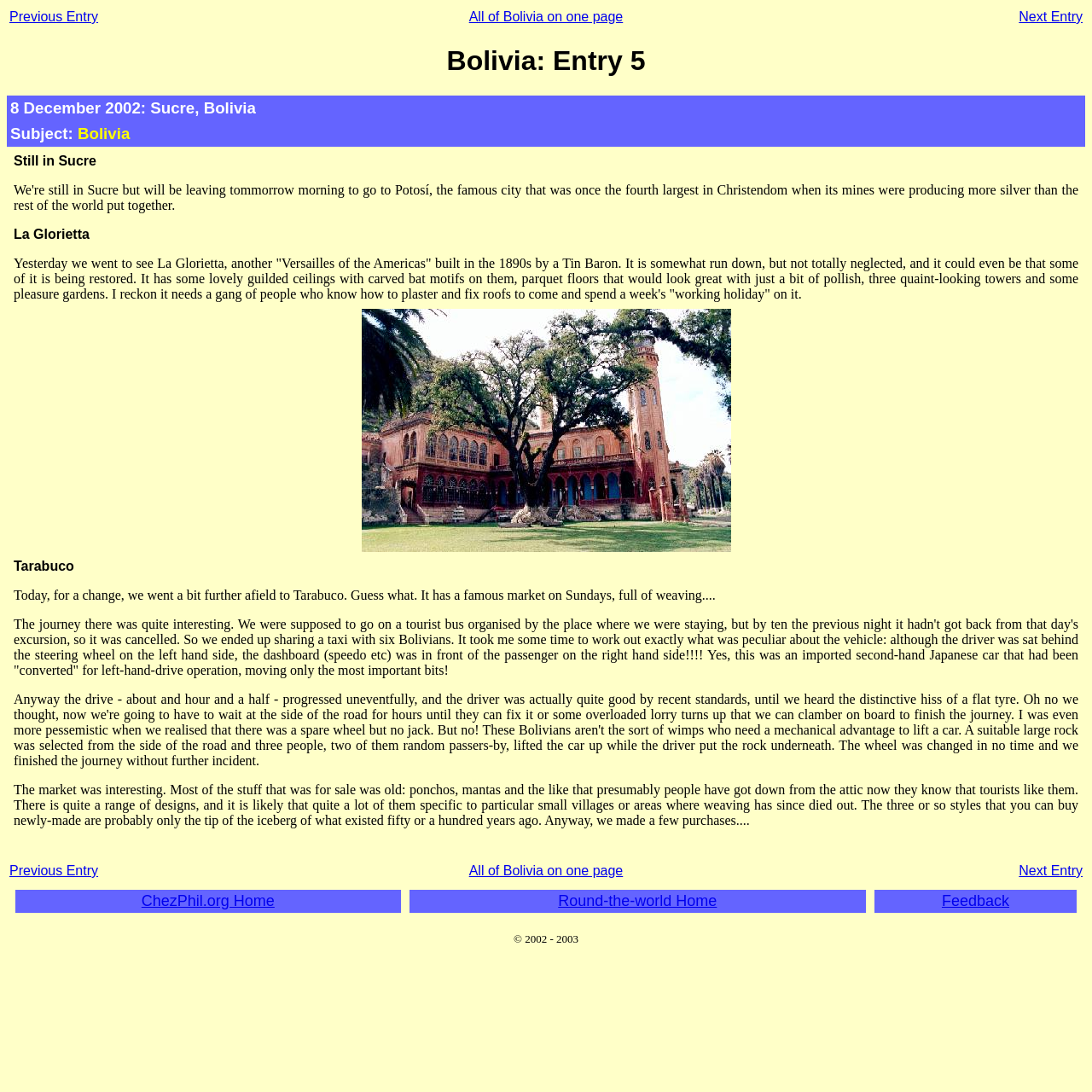What is the name of the famous market visited on a Sunday?
Using the visual information from the image, give a one-word or short-phrase answer.

Tarabuco